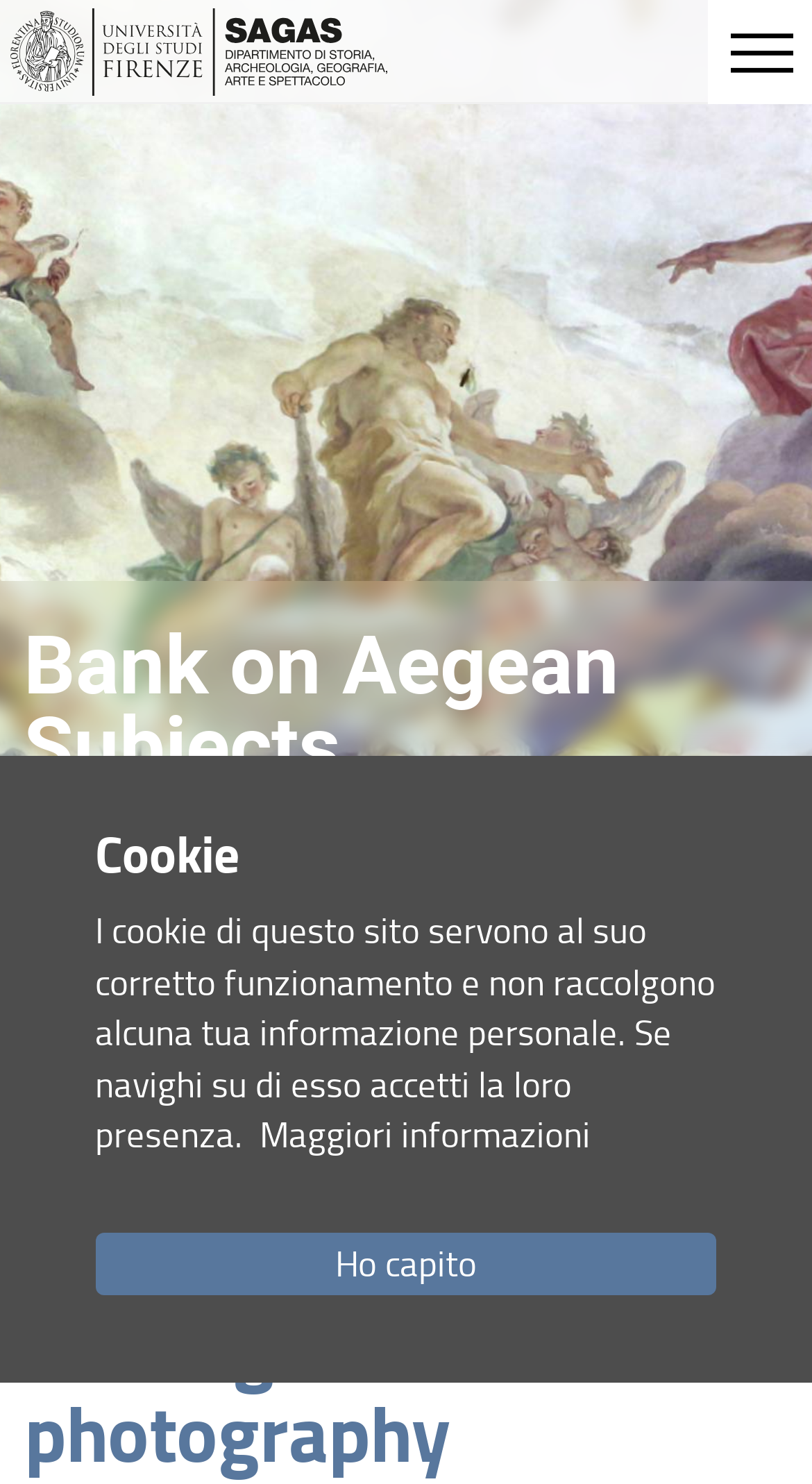What is the logo of the website?
Please interpret the details in the image and answer the question thoroughly.

The logo of the website is located at the top left corner of the webpage, and it is an image element with the text 'Logo'.